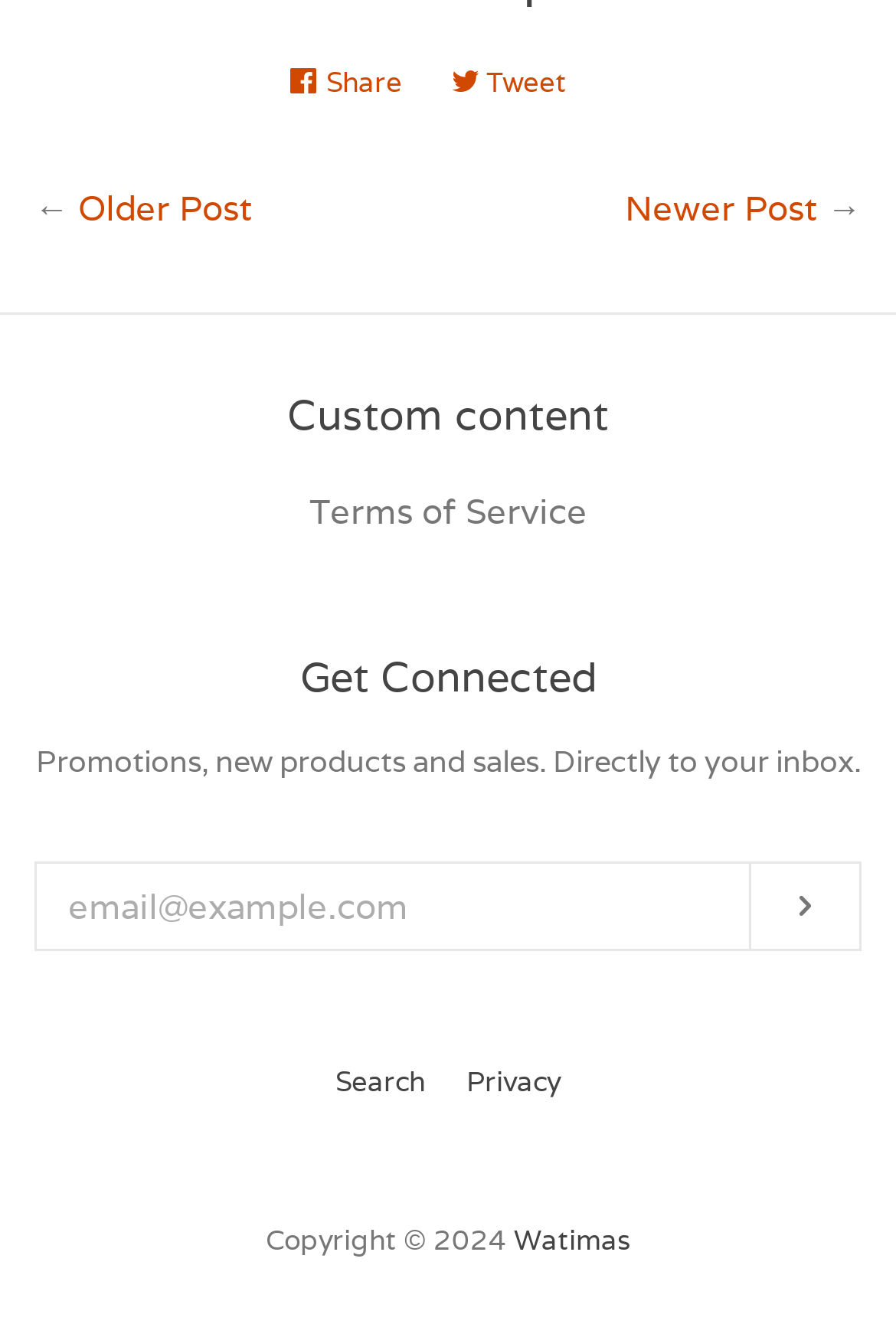Identify the bounding box for the given UI element using the description provided. Coordinates should be in the format (top-left x, top-left y, bottom-right x, bottom-right y) and must be between 0 and 1. Here is the description: Snaking

None